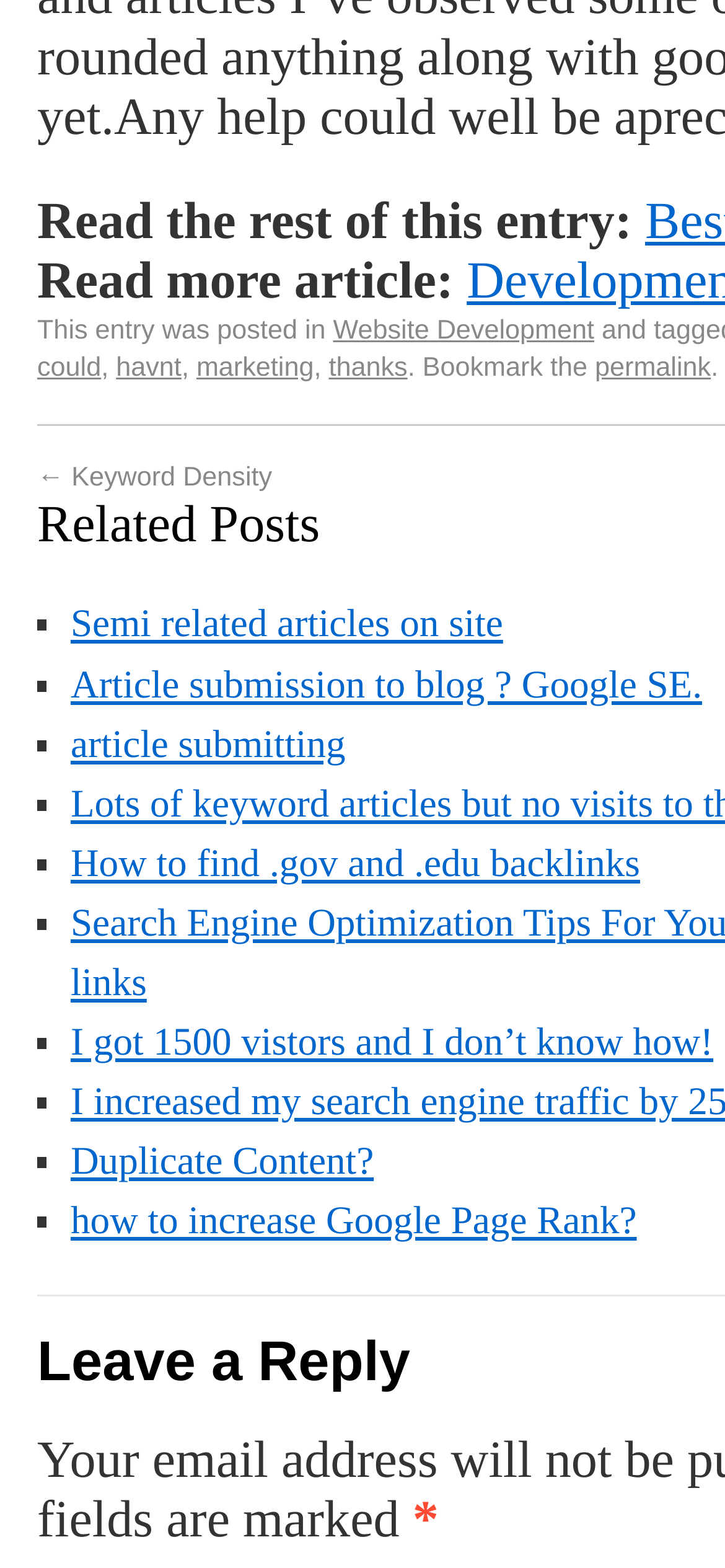Specify the bounding box coordinates of the region I need to click to perform the following instruction: "Read Semi related articles on site". The coordinates must be four float numbers in the range of 0 to 1, i.e., [left, top, right, bottom].

[0.097, 0.384, 0.694, 0.412]